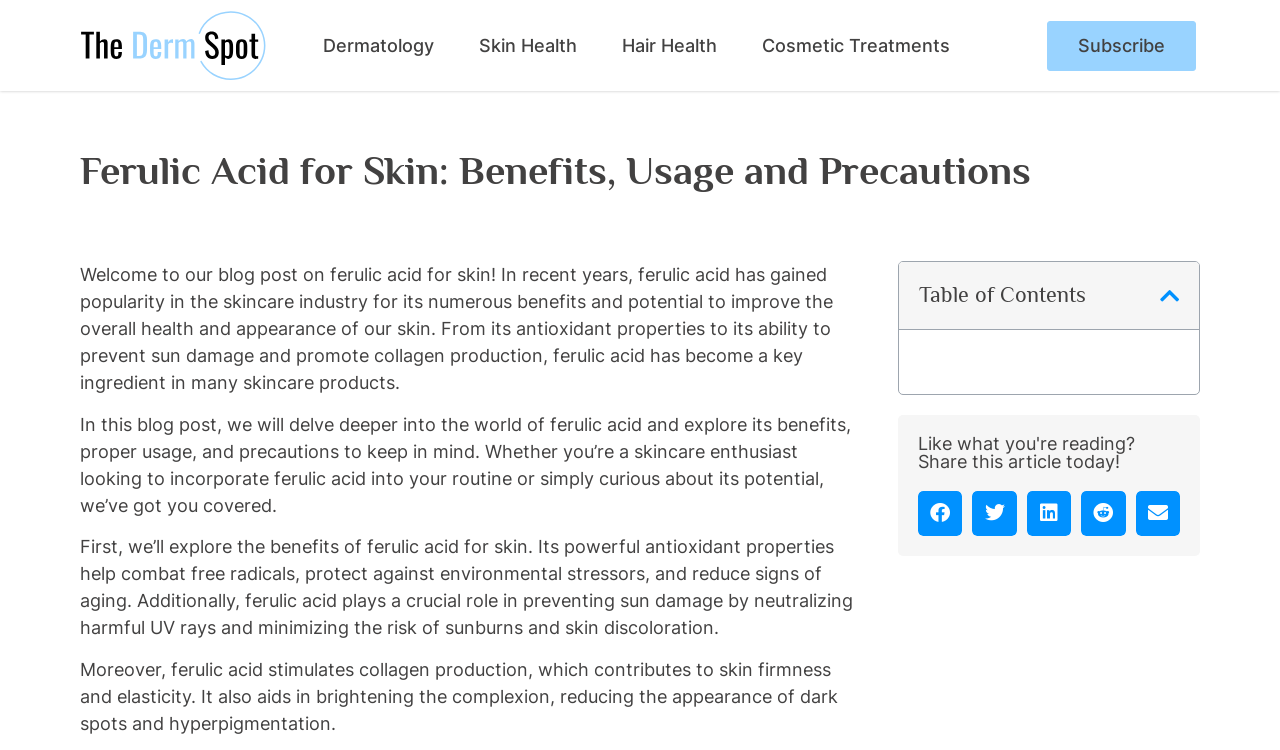What is the purpose of ferulic acid in skincare?
Give a one-word or short phrase answer based on the image.

Antioxidant properties